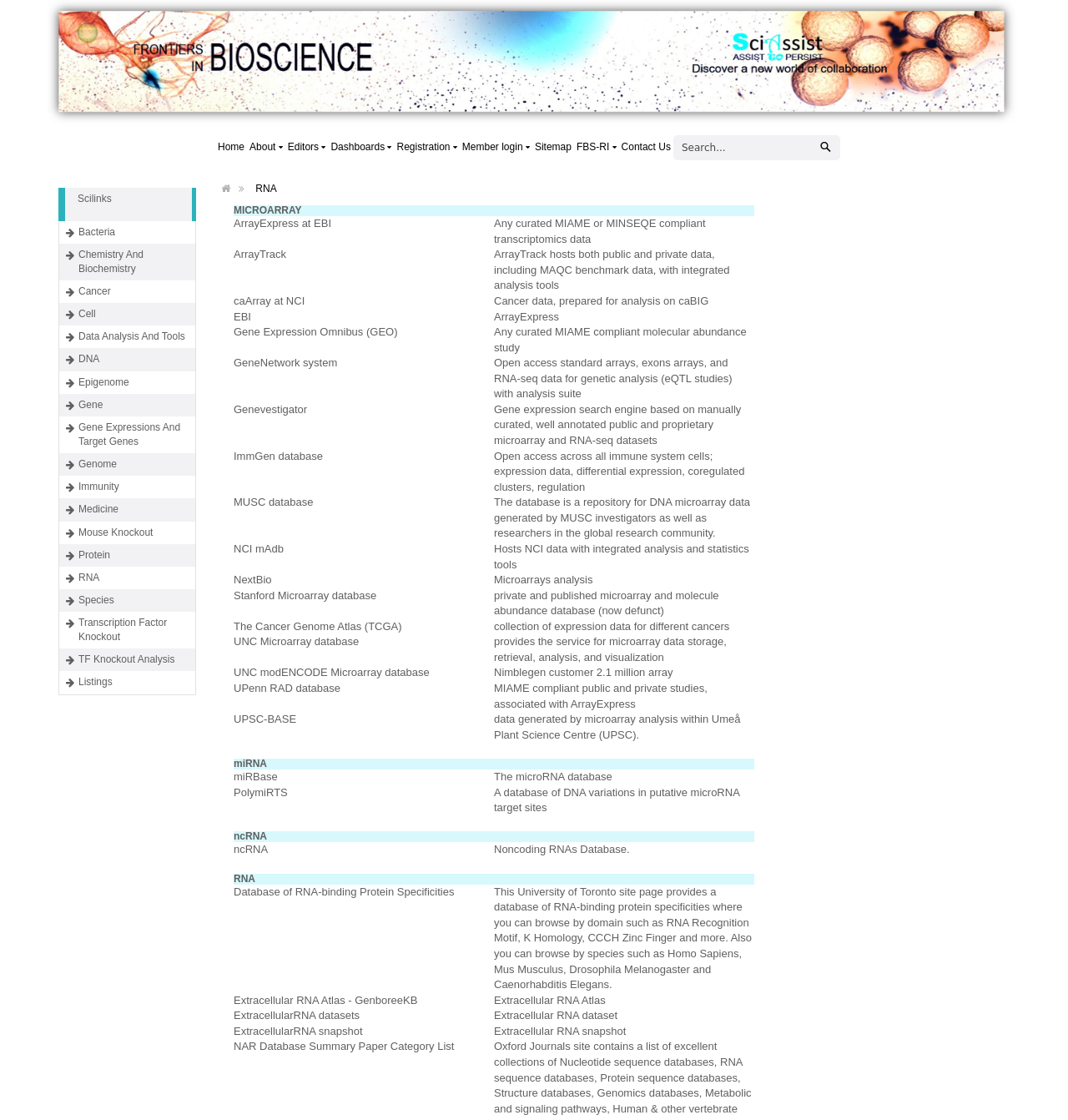Identify the bounding box coordinates for the UI element described as follows: Member login. Use the format (top-left x, top-left y, bottom-right x, bottom-right y) and ensure all values are floating point numbers between 0 and 1.

[0.43, 0.116, 0.498, 0.161]